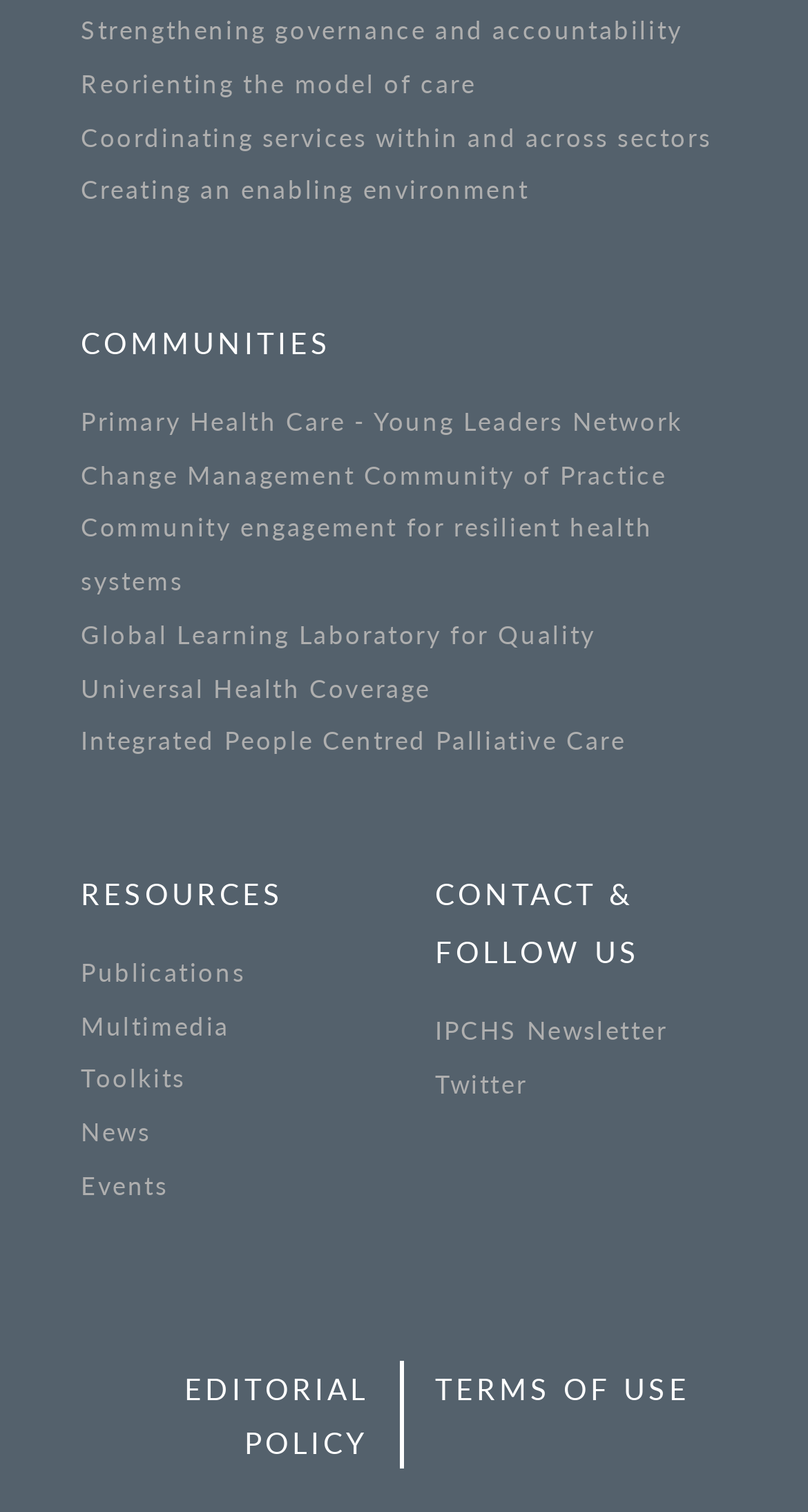Identify the bounding box for the UI element described as: "IPCHS Newsletter". The coordinates should be four float numbers between 0 and 1, i.e., [left, top, right, bottom].

[0.538, 0.671, 0.826, 0.692]